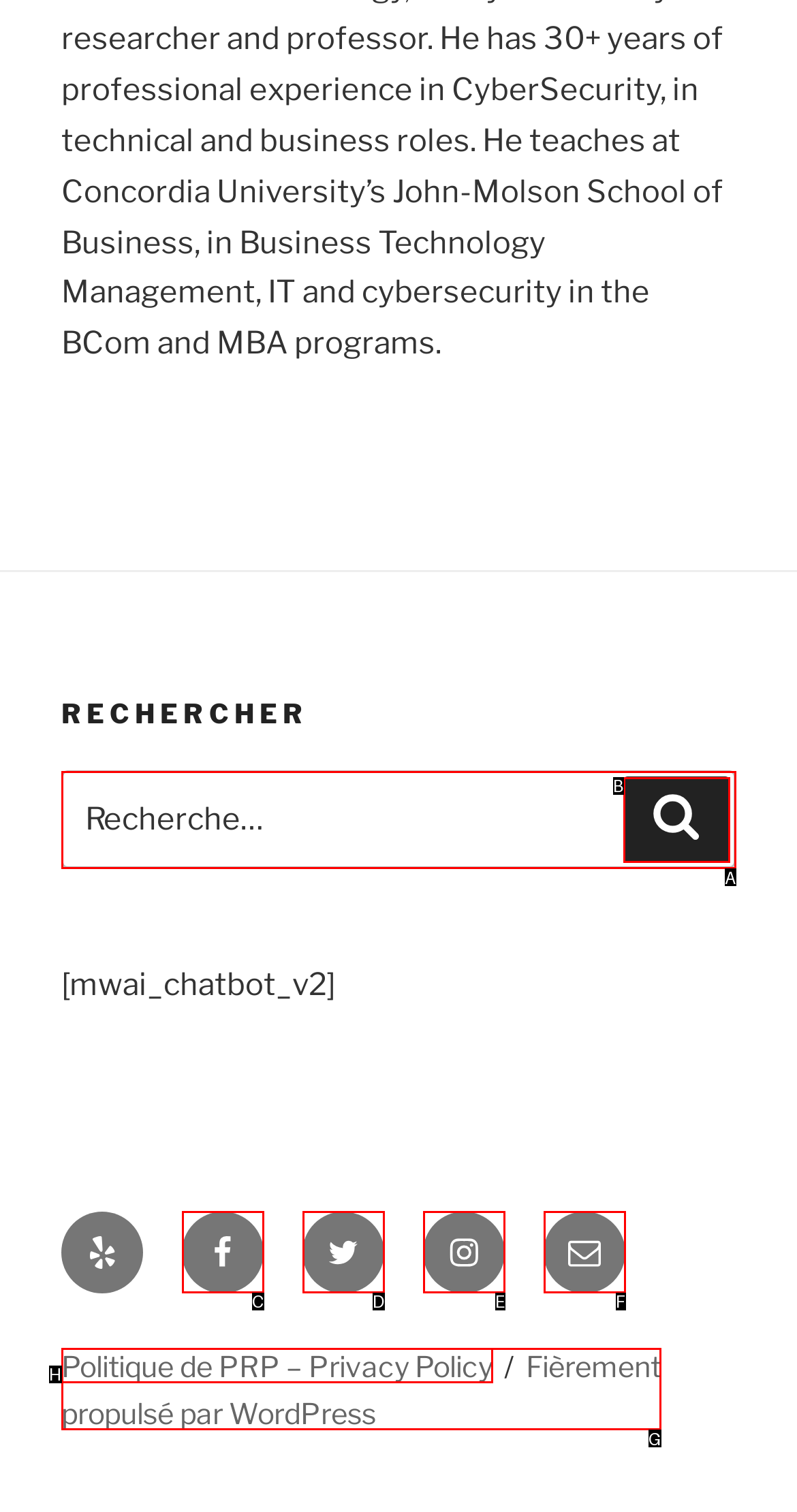From the available choices, determine which HTML element fits this description: Adresse courriel Respond with the correct letter.

F